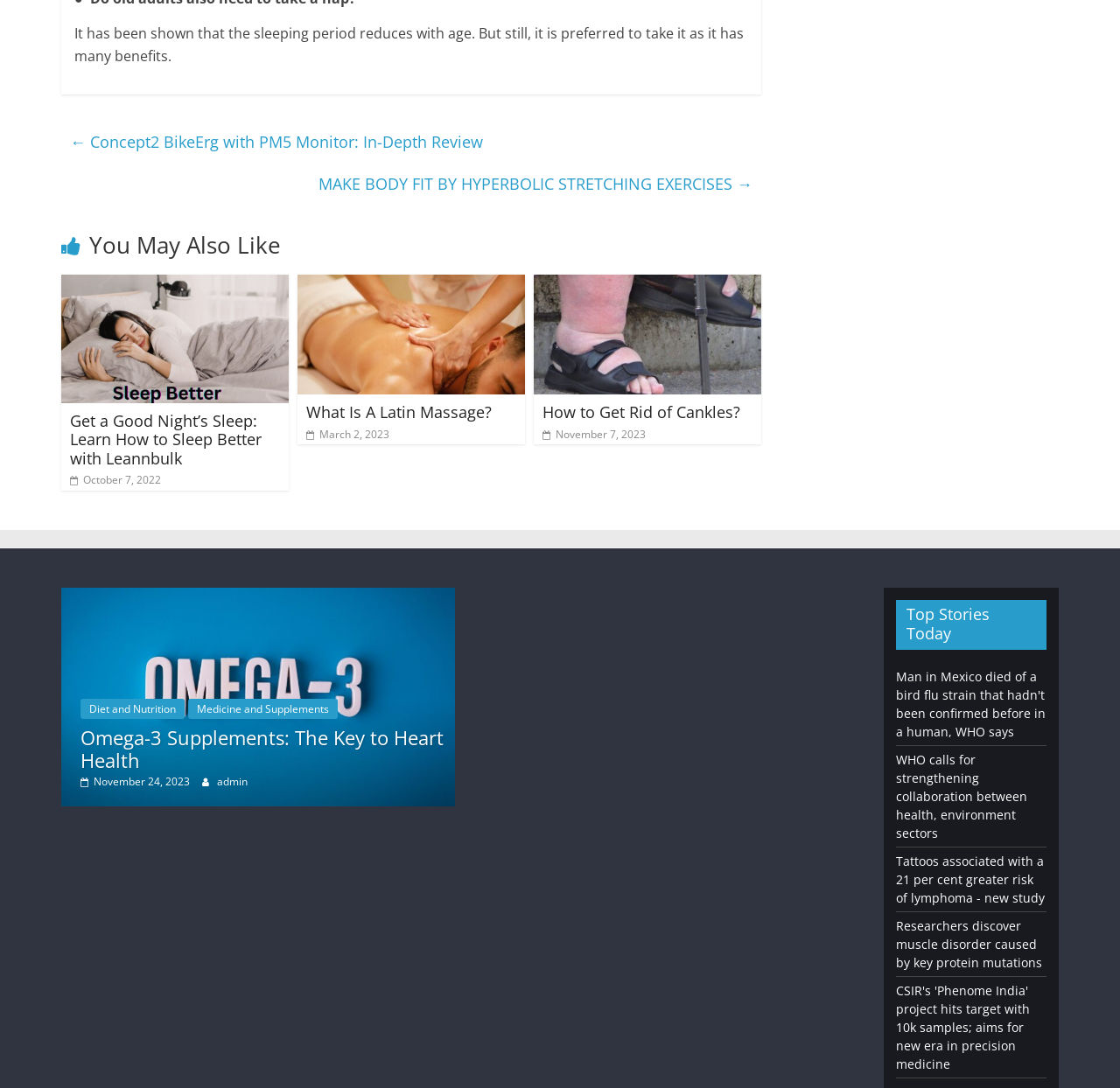What is the topic of the first link?
Observe the image and answer the question with a one-word or short phrase response.

Concept2 BikeErg with PM5 Monitor